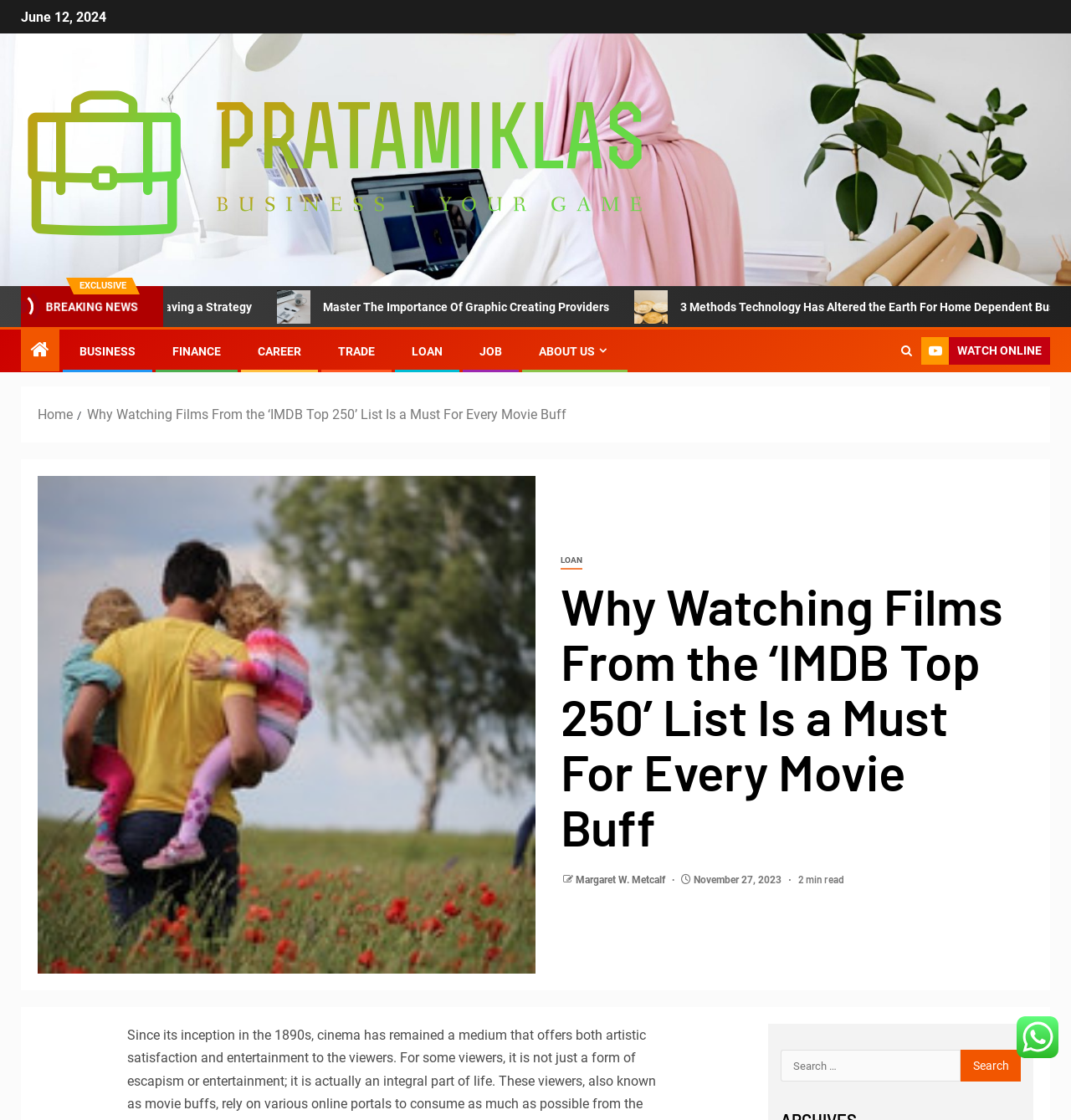Answer the question using only a single word or phrase: 
What is the author of the article?

Margaret W. Metcalf